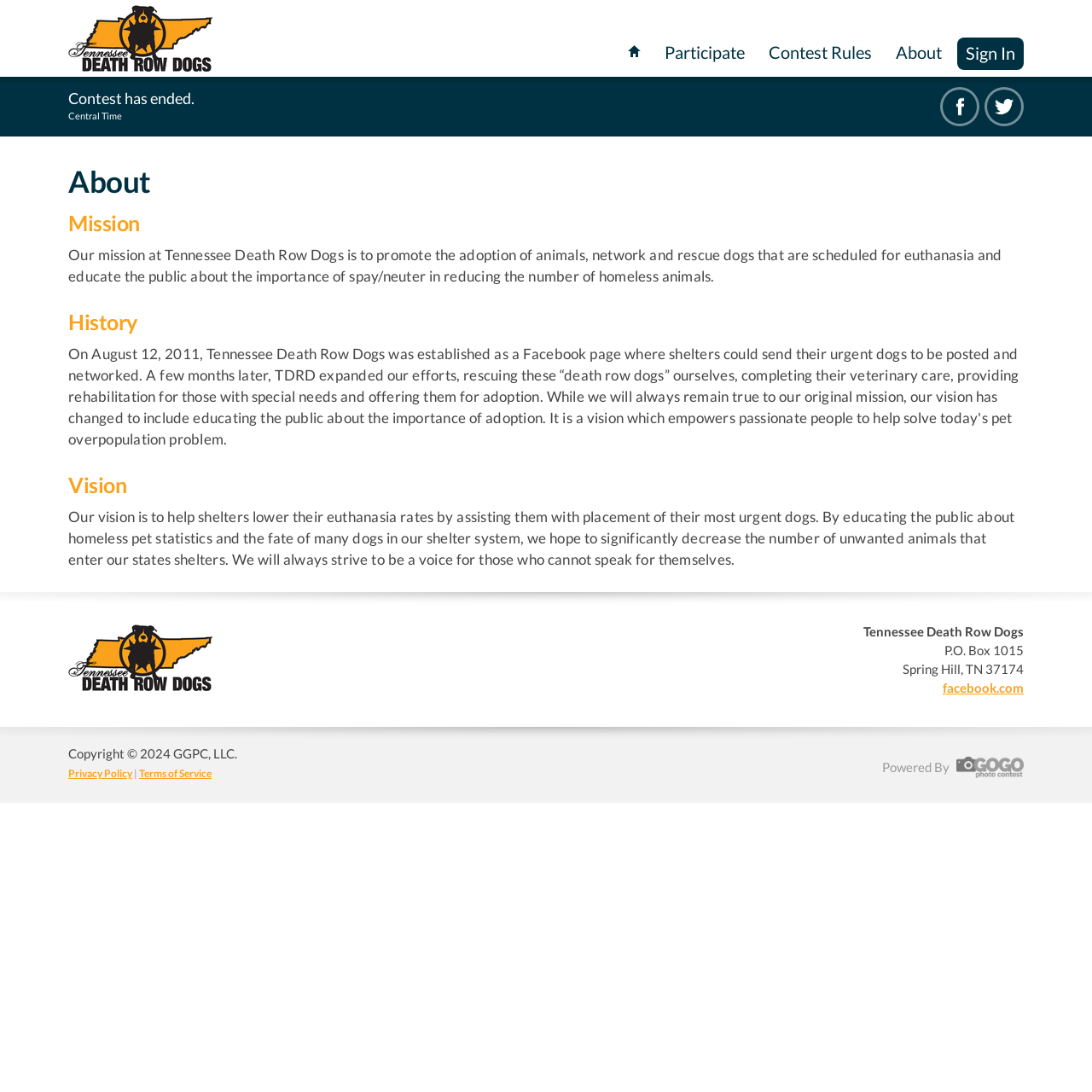Determine the bounding box coordinates of the element that should be clicked to execute the following command: "view contest rules".

[0.696, 0.034, 0.806, 0.07]